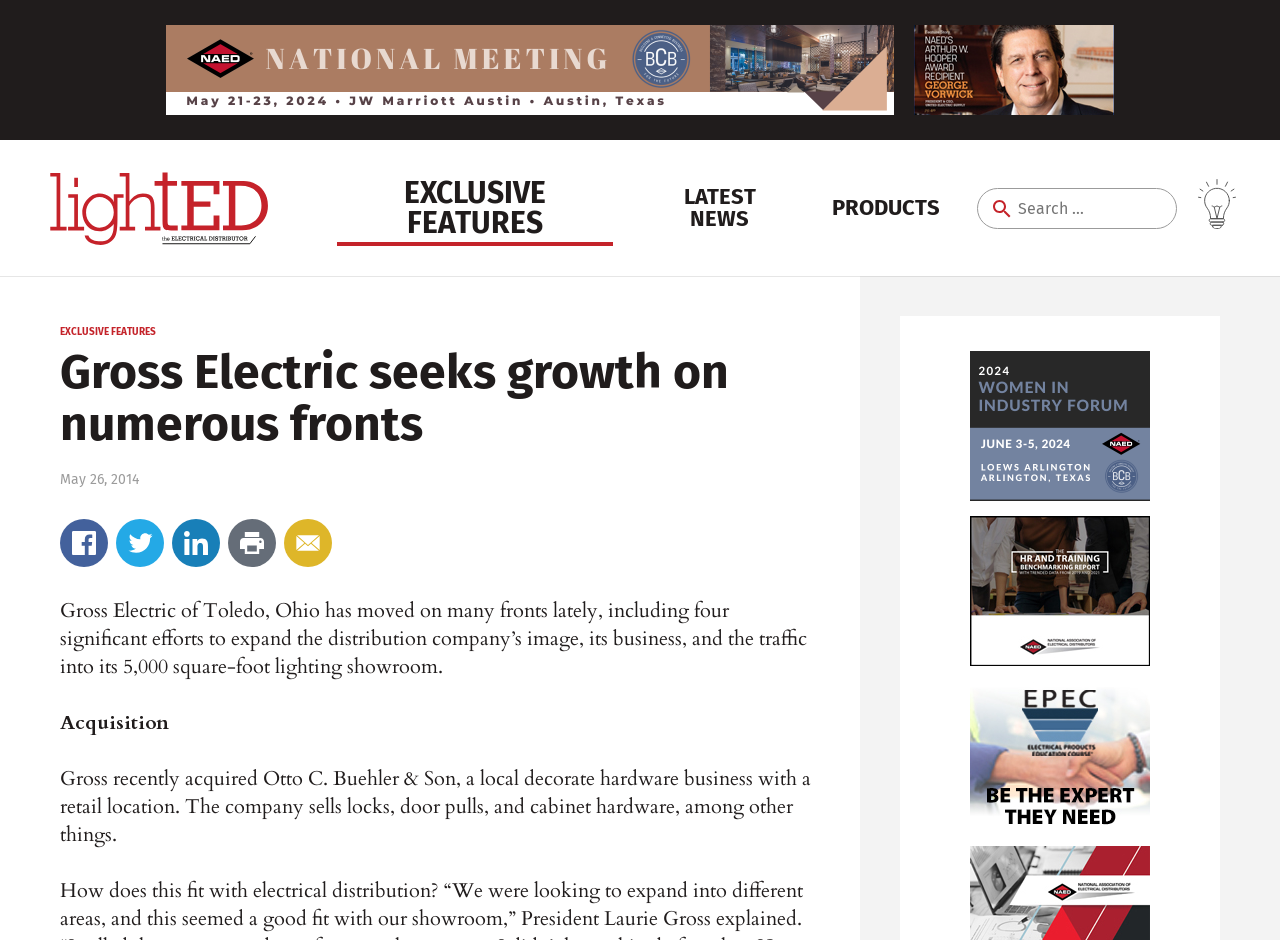Please determine the primary heading and provide its text.

Gross Electric seeks growth on numerous fronts